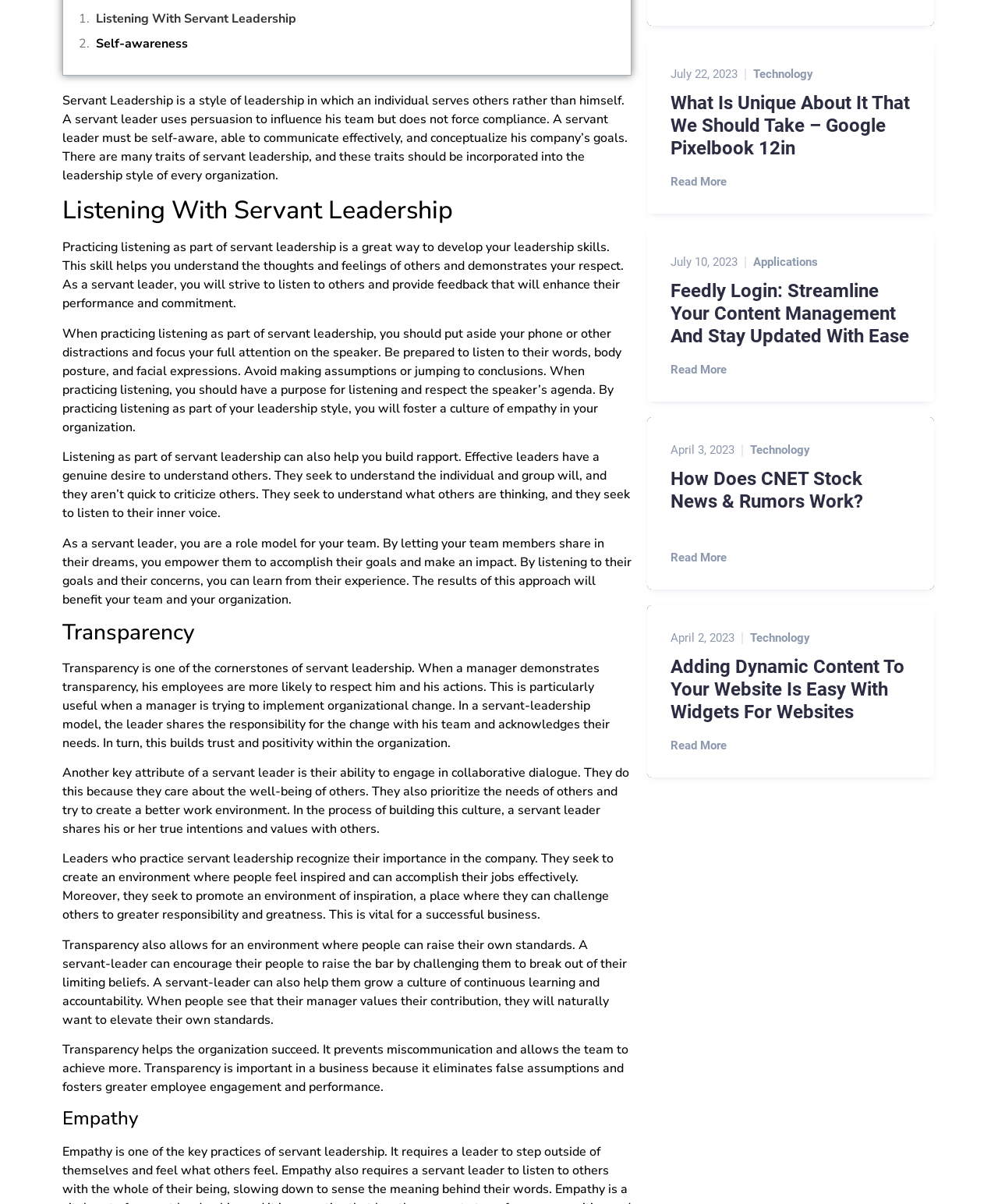Using the provided description Read More, find the bounding box coordinates for the UI element. Provide the coordinates in (top-left x, top-left y, bottom-right x, bottom-right y) format, ensuring all values are between 0 and 1.

[0.672, 0.143, 0.728, 0.158]